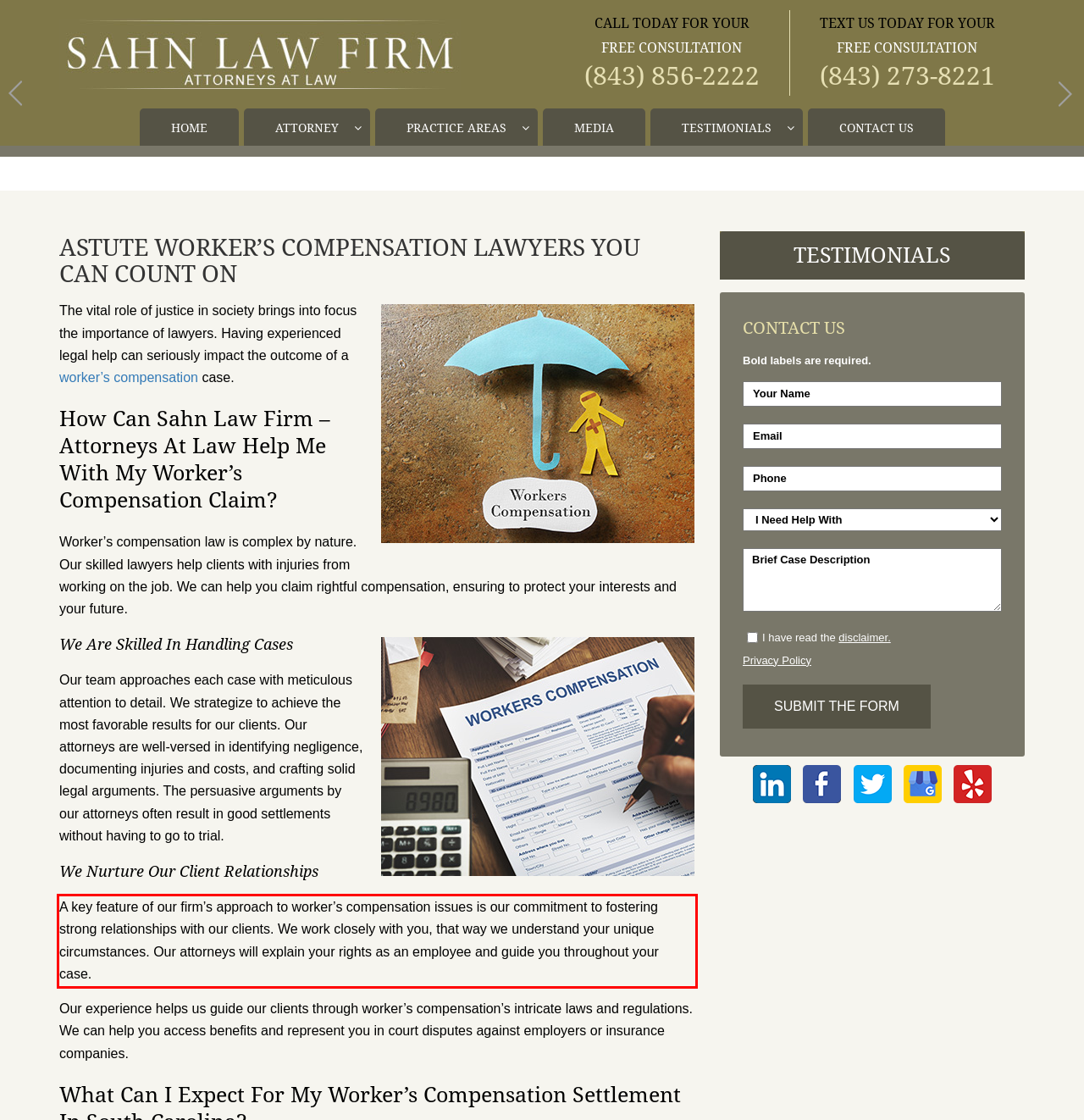Given a webpage screenshot, locate the red bounding box and extract the text content found inside it.

A key feature of our firm’s approach to worker’s compensation issues is our commitment to fostering strong relationships with our clients. We work closely with you, that way we understand your unique circumstances. Our attorneys will explain your rights as an employee and guide you throughout your case.